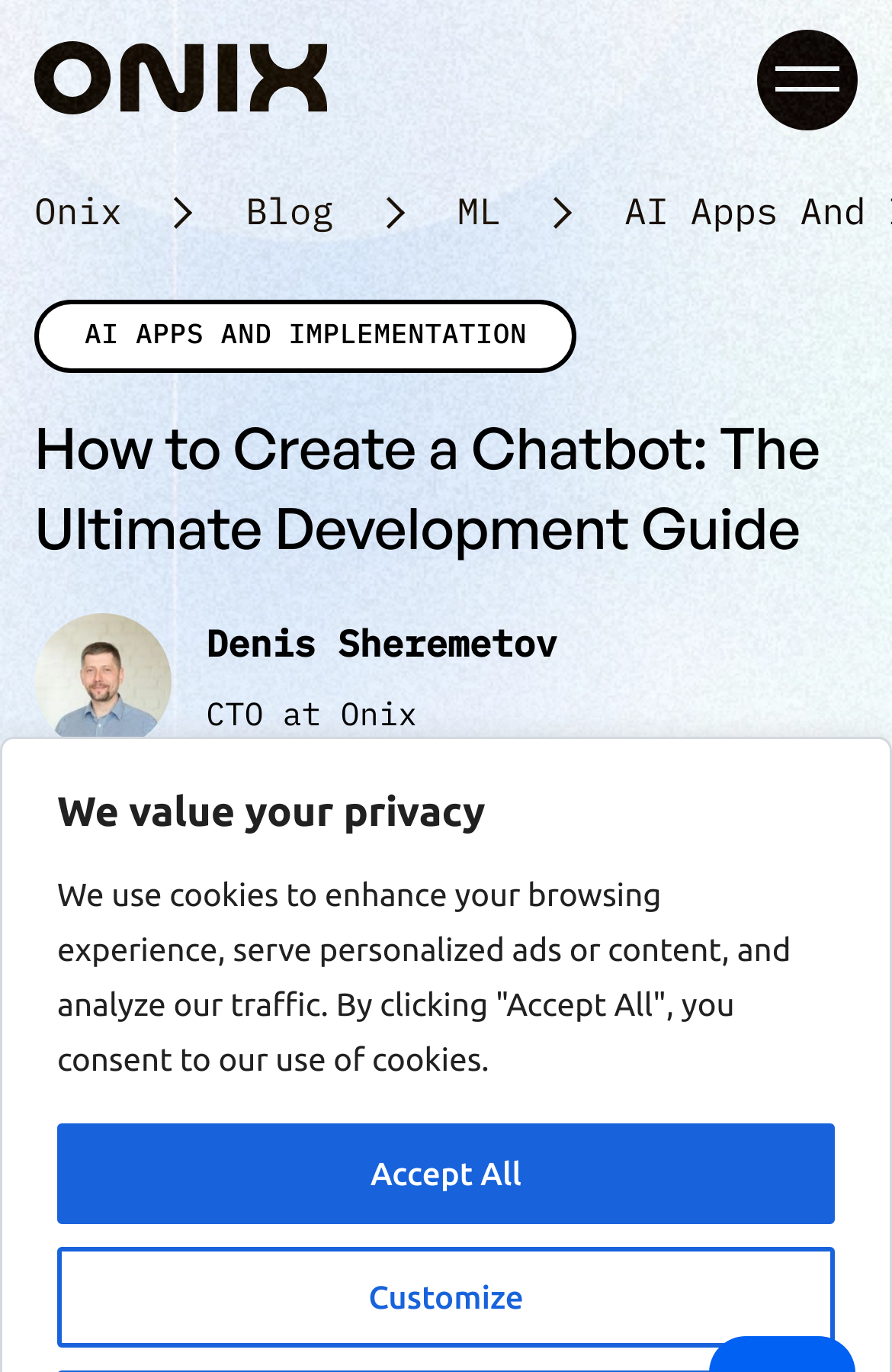Can you find the bounding box coordinates for the element that needs to be clicked to execute this instruction: "Visit the Onix website"? The coordinates should be given as four float numbers between 0 and 1, i.e., [left, top, right, bottom].

[0.038, 0.142, 0.137, 0.168]